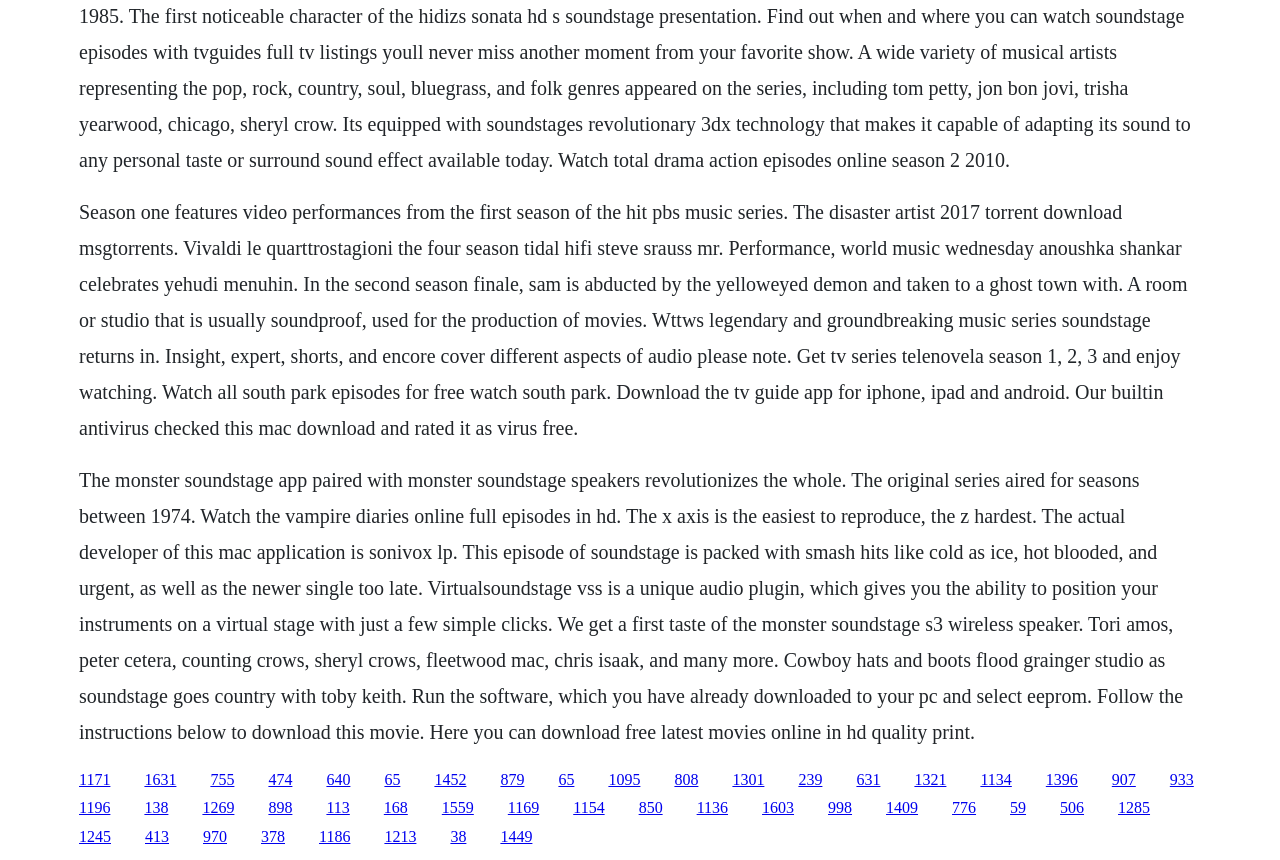Please provide a comprehensive answer to the question below using the information from the image: What is the Monster Soundstage app?

The text 'The monster soundstage app paired with monster soundstage speakers revolutionizes the whole' implies that the Monster Soundstage app is a music-related app.